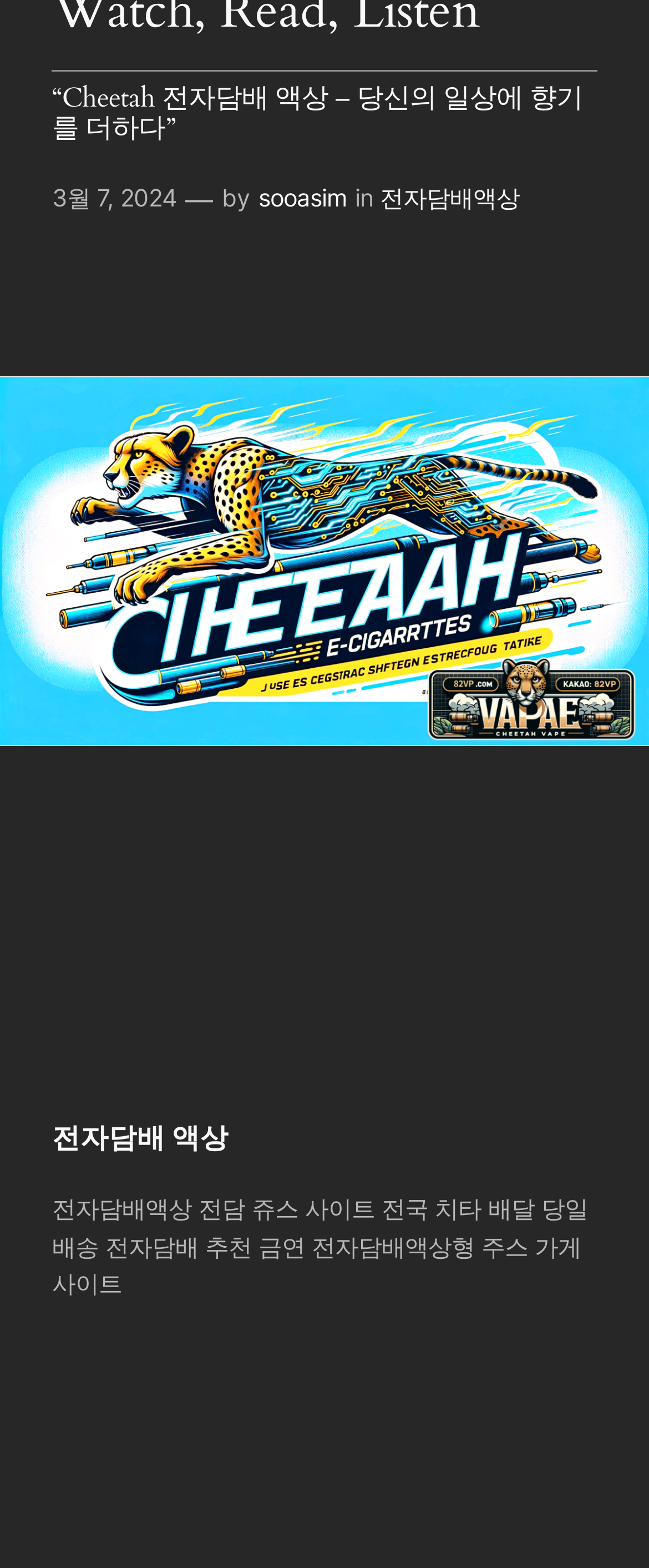Please give a one-word or short phrase response to the following question: 
What is the date of the article?

March 7, 2024